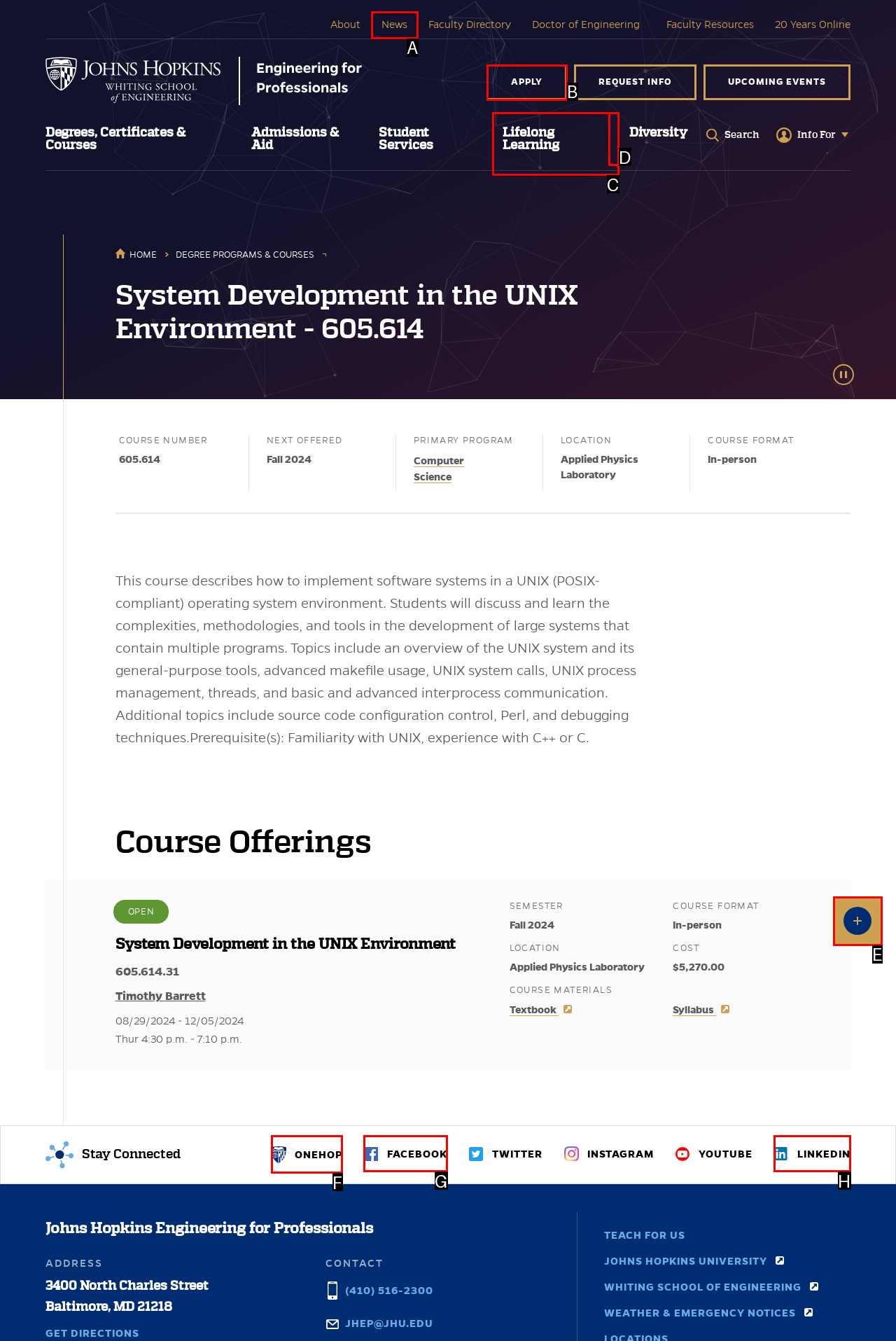Choose the UI element that best aligns with the description: LinkedIn
Respond with the letter of the chosen option directly.

H